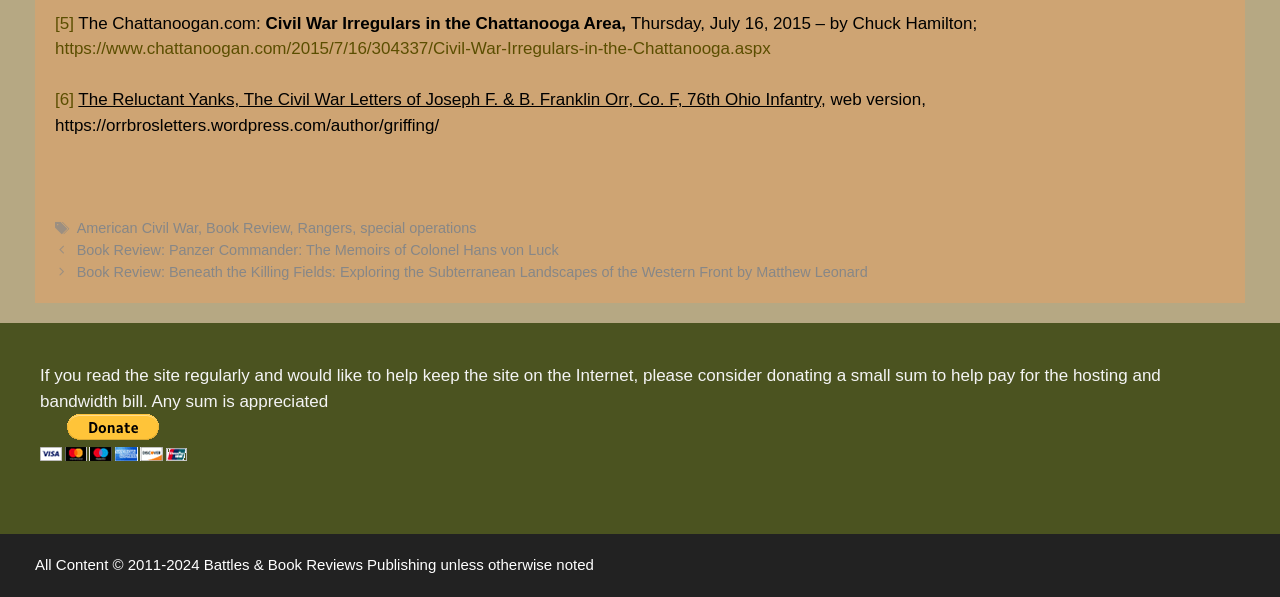Please analyze the image and provide a thorough answer to the question:
What is the purpose of the button at the bottom of the page?

The purpose of the button at the bottom of the page can be inferred from the surrounding text, which asks readers to consider donating a small sum to help pay for the hosting and bandwidth bill, and the button is labeled 'PayPal - The safer, easier way to pay online!'